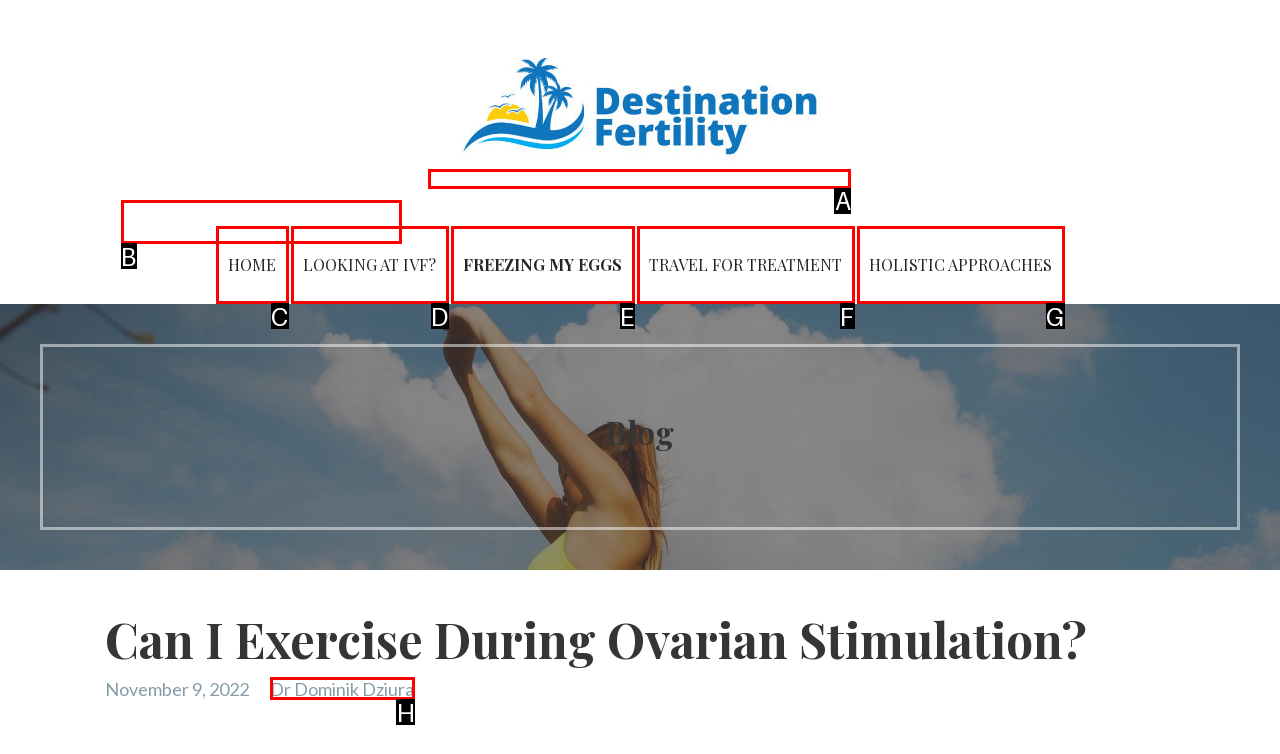Identify the HTML element to click to execute this task: Visit the profile of Dr Dominik Dziura Respond with the letter corresponding to the proper option.

H